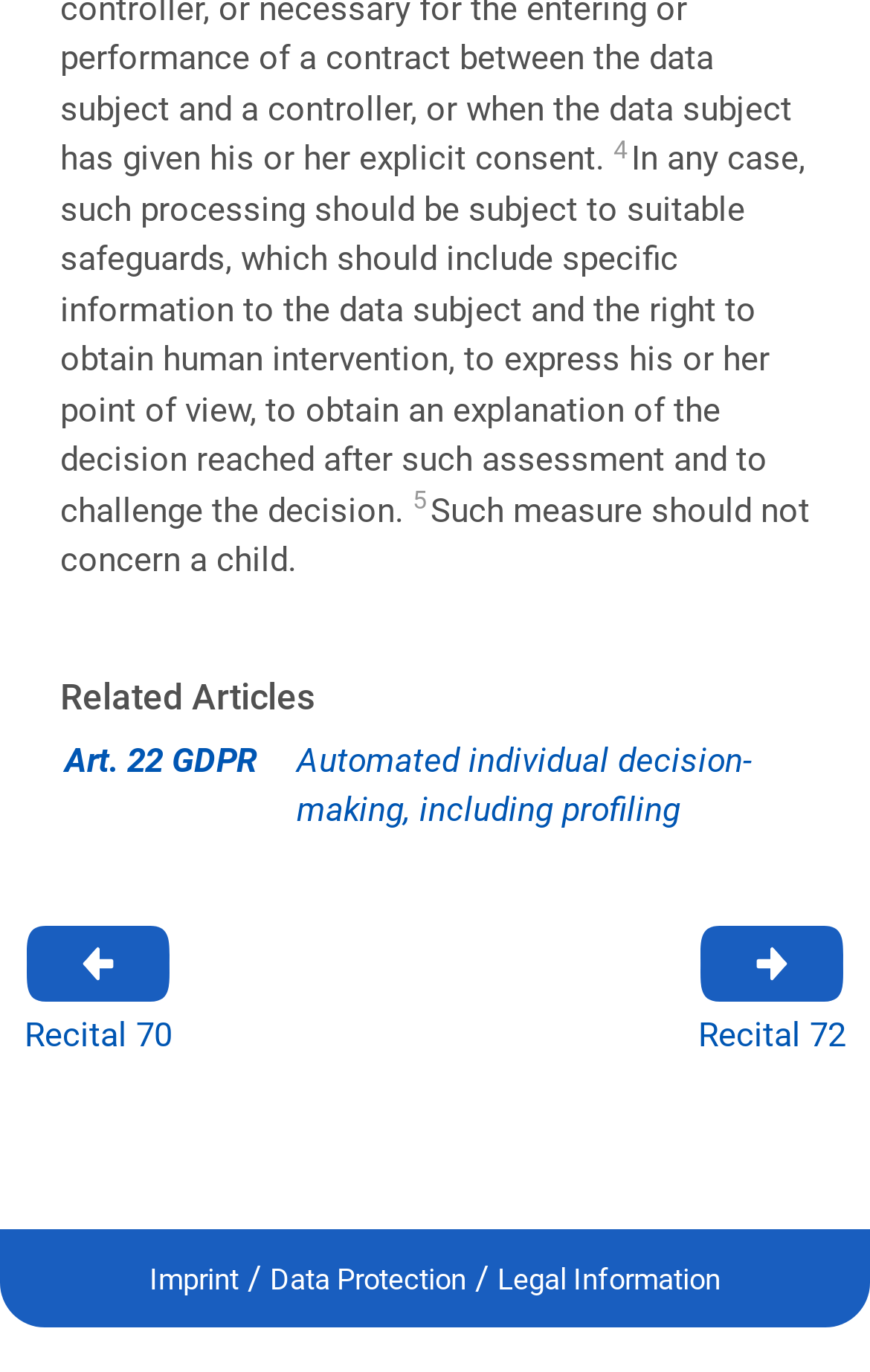What is the purpose of the superscript elements?
Look at the image and answer the question using a single word or phrase.

To indicate references